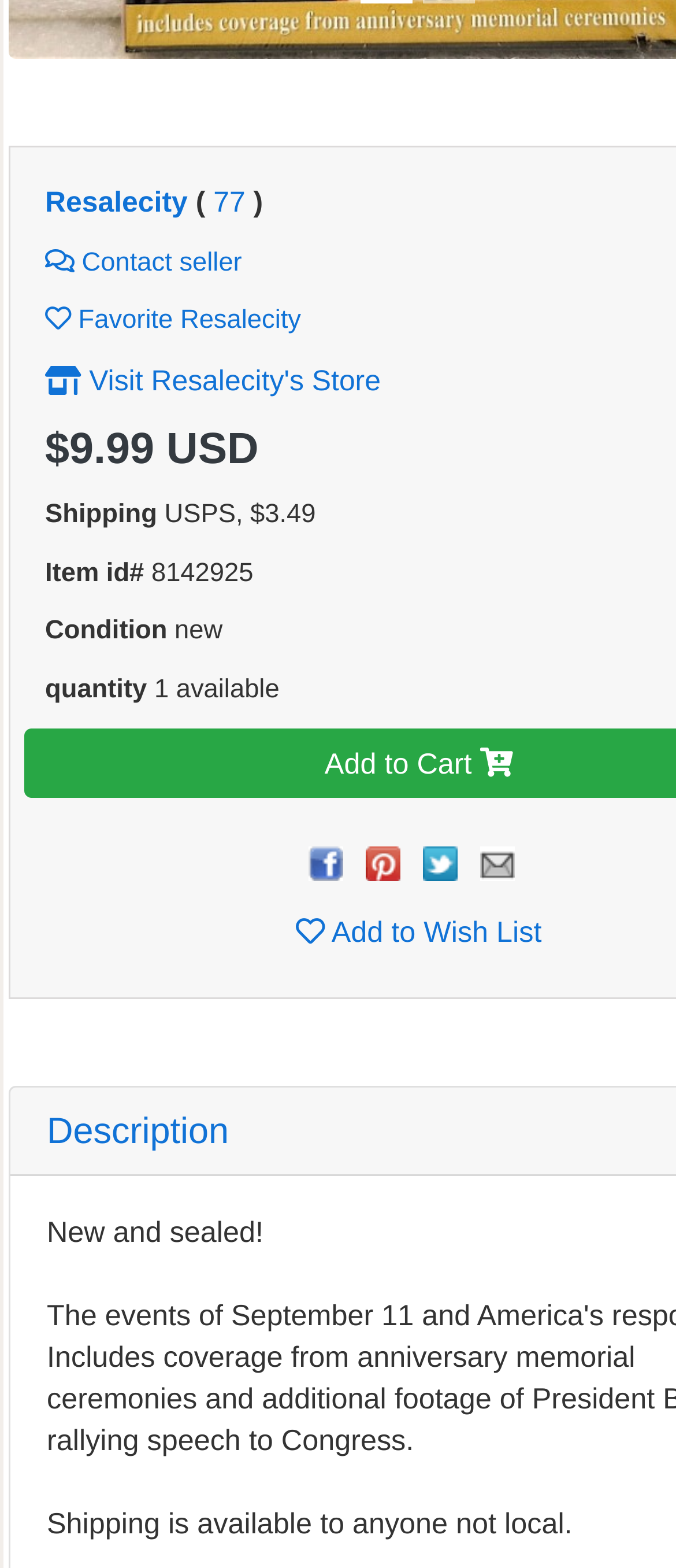What is the price of the item?
Examine the image and provide an in-depth answer to the question.

The price of the item is mentioned in the heading element with the text '$9.99 USD', which is located at the top of the webpage.